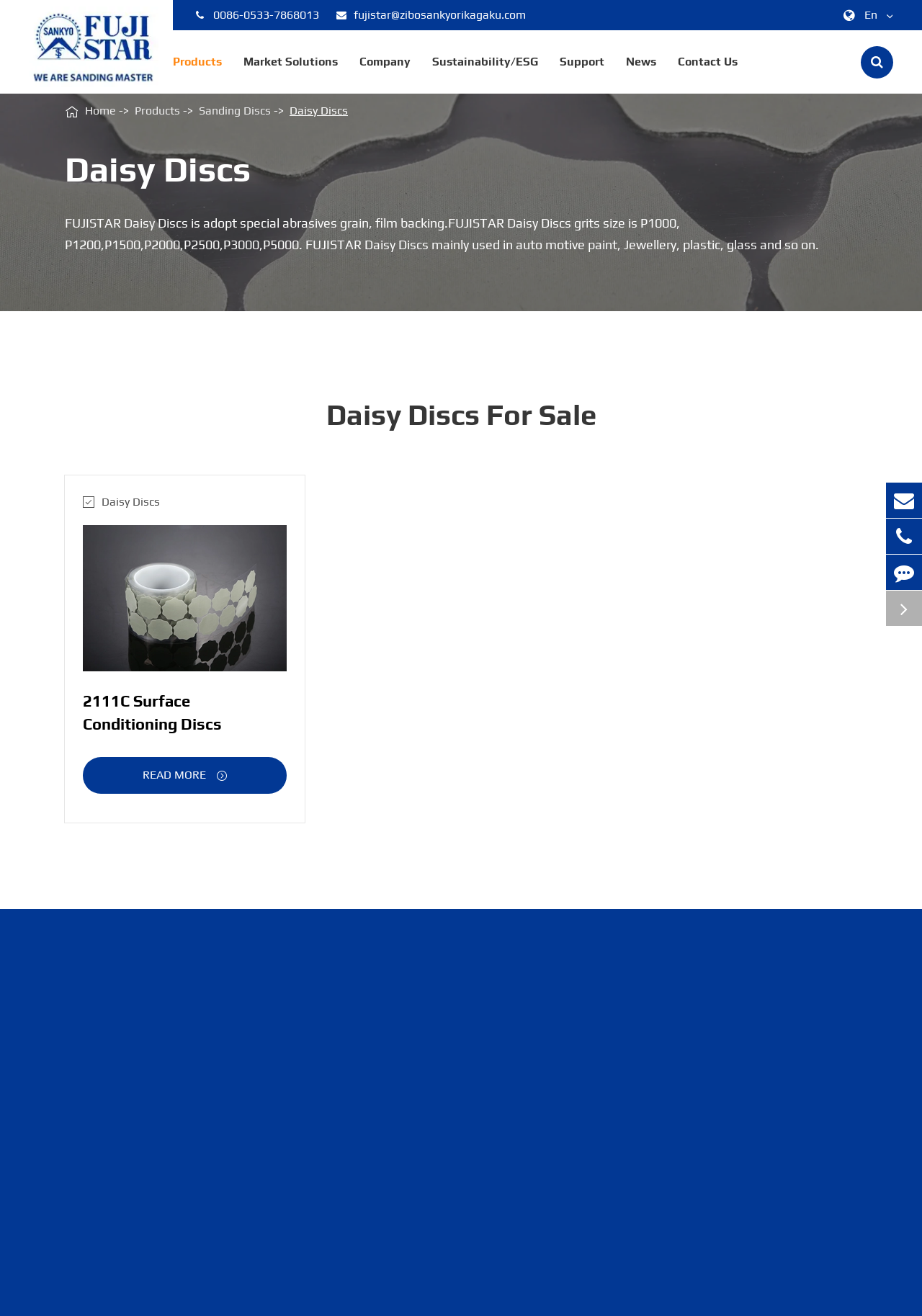What is the purpose of the 'Search' textbox?
Can you offer a detailed and complete answer to this question?

The 'Search' textbox is located at the top of the webpage, and it is likely used to search for products or information on the website. This is a common feature on e-commerce websites, and it allows users to quickly find what they are looking for.